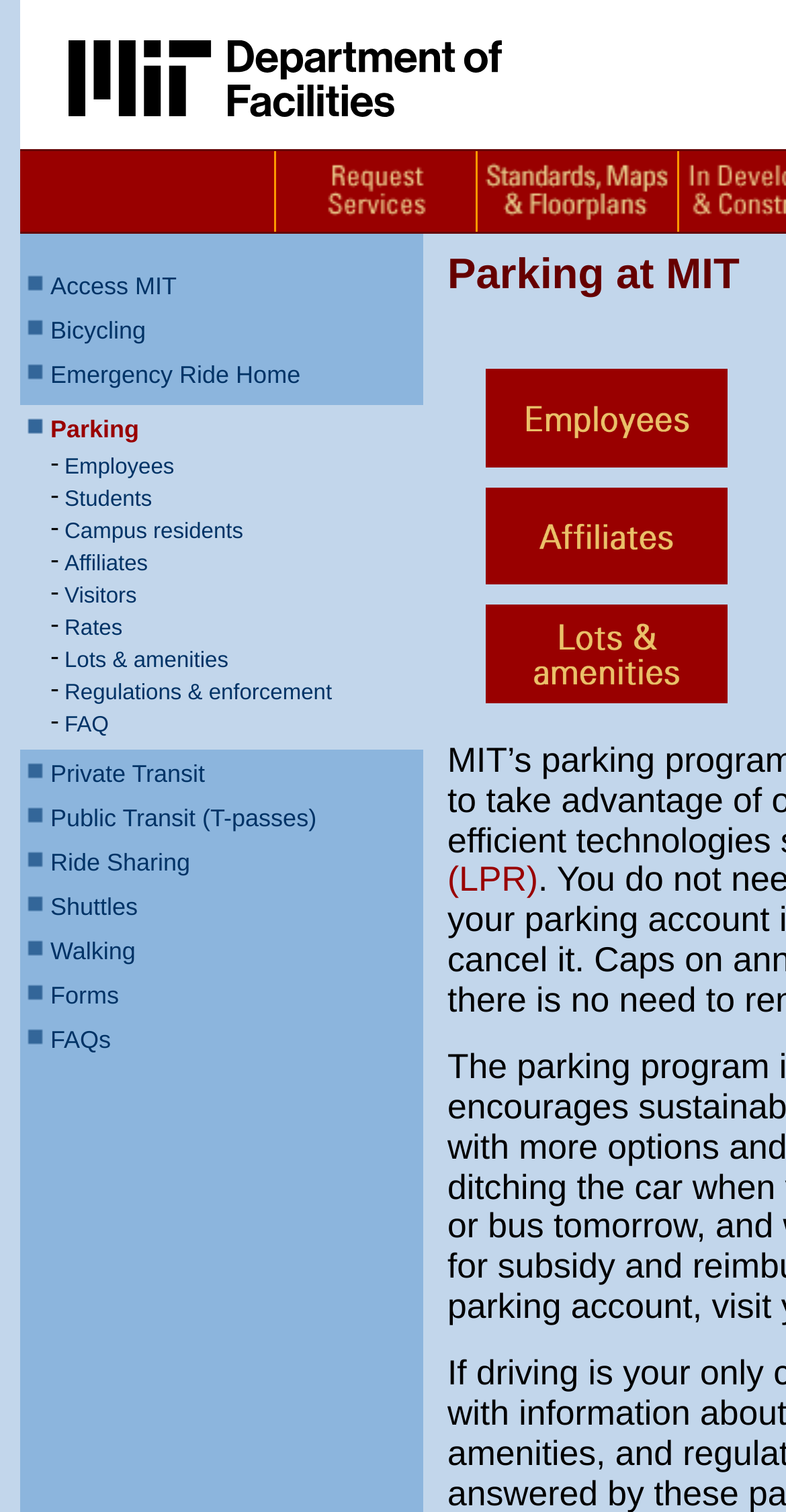Could you determine the bounding box coordinates of the clickable element to complete the instruction: "Access MIT"? Provide the coordinates as four float numbers between 0 and 1, i.e., [left, top, right, bottom].

[0.064, 0.18, 0.225, 0.199]